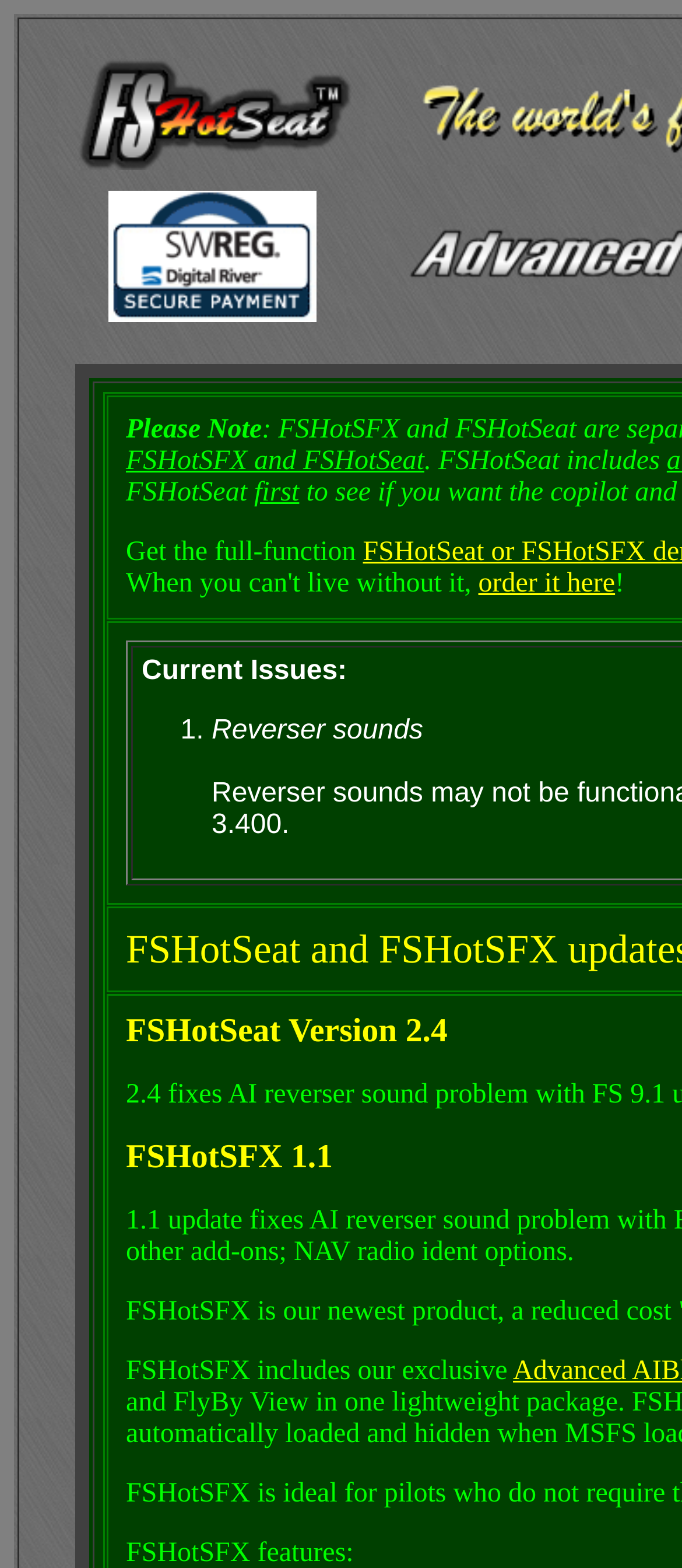What is the position of the 'order it here' link?
Using the visual information from the image, give a one-word or short-phrase answer.

Bottom right